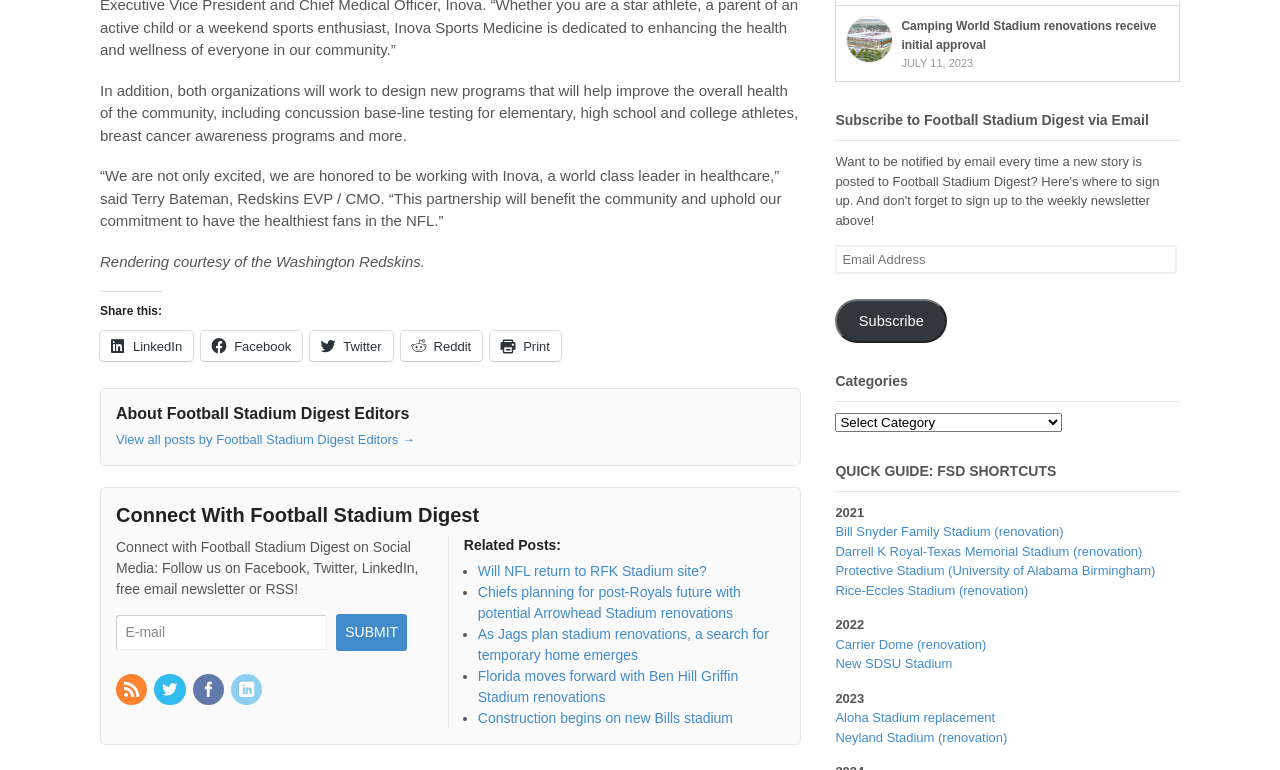What is the partnership about?
Using the information from the image, answer the question thoroughly.

The partnership between the Washington Redskins and Inova is about designing new programs to improve the overall health of the community, including concussion base-line testing for athletes and breast cancer awareness programs.